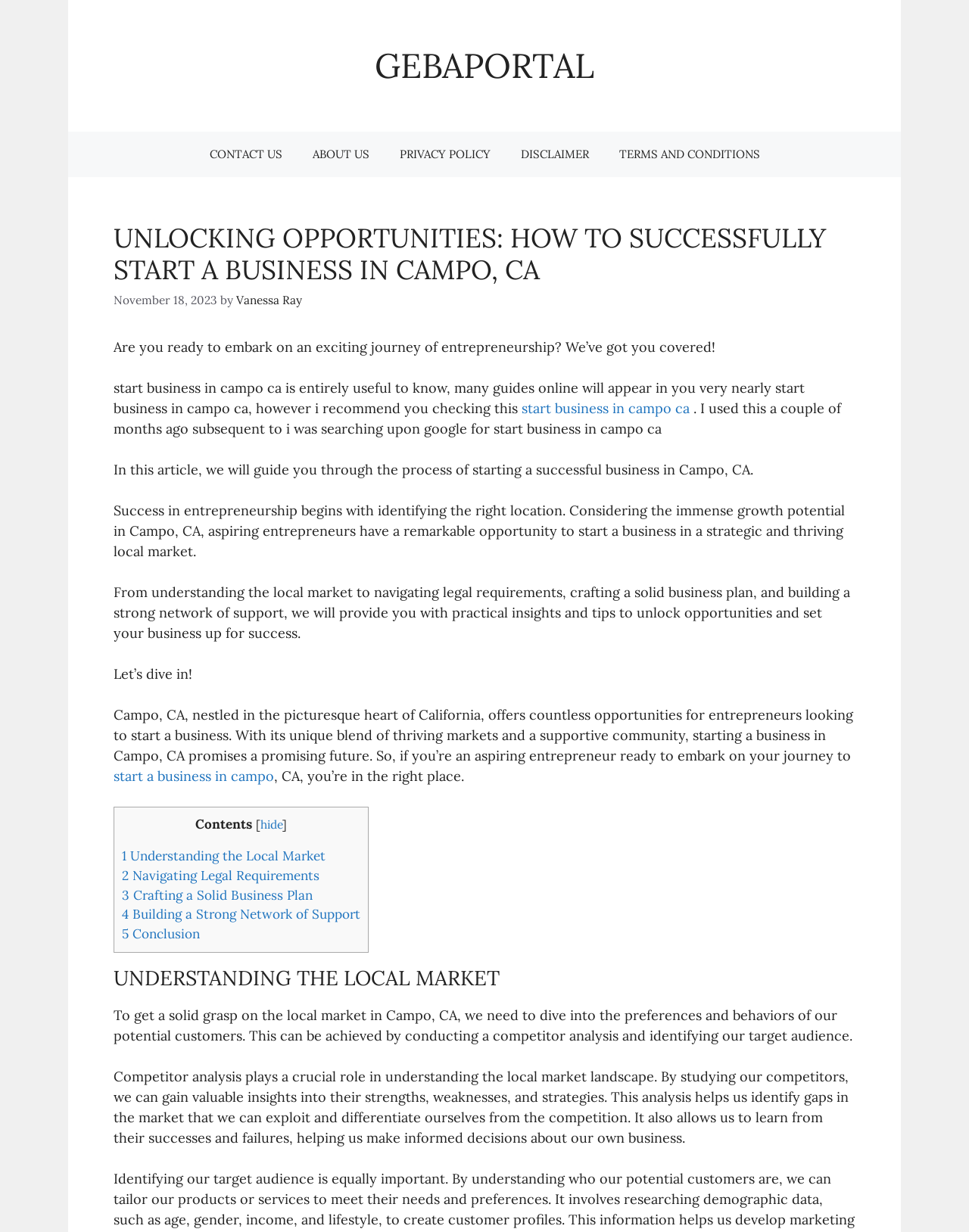Please find the bounding box for the UI component described as follows: "About Us".

[0.307, 0.107, 0.396, 0.144]